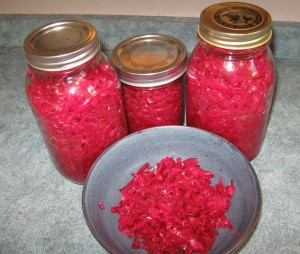What is the purpose of the neutral countertop in the background?
Using the image, answer in one word or phrase.

To provide contrast